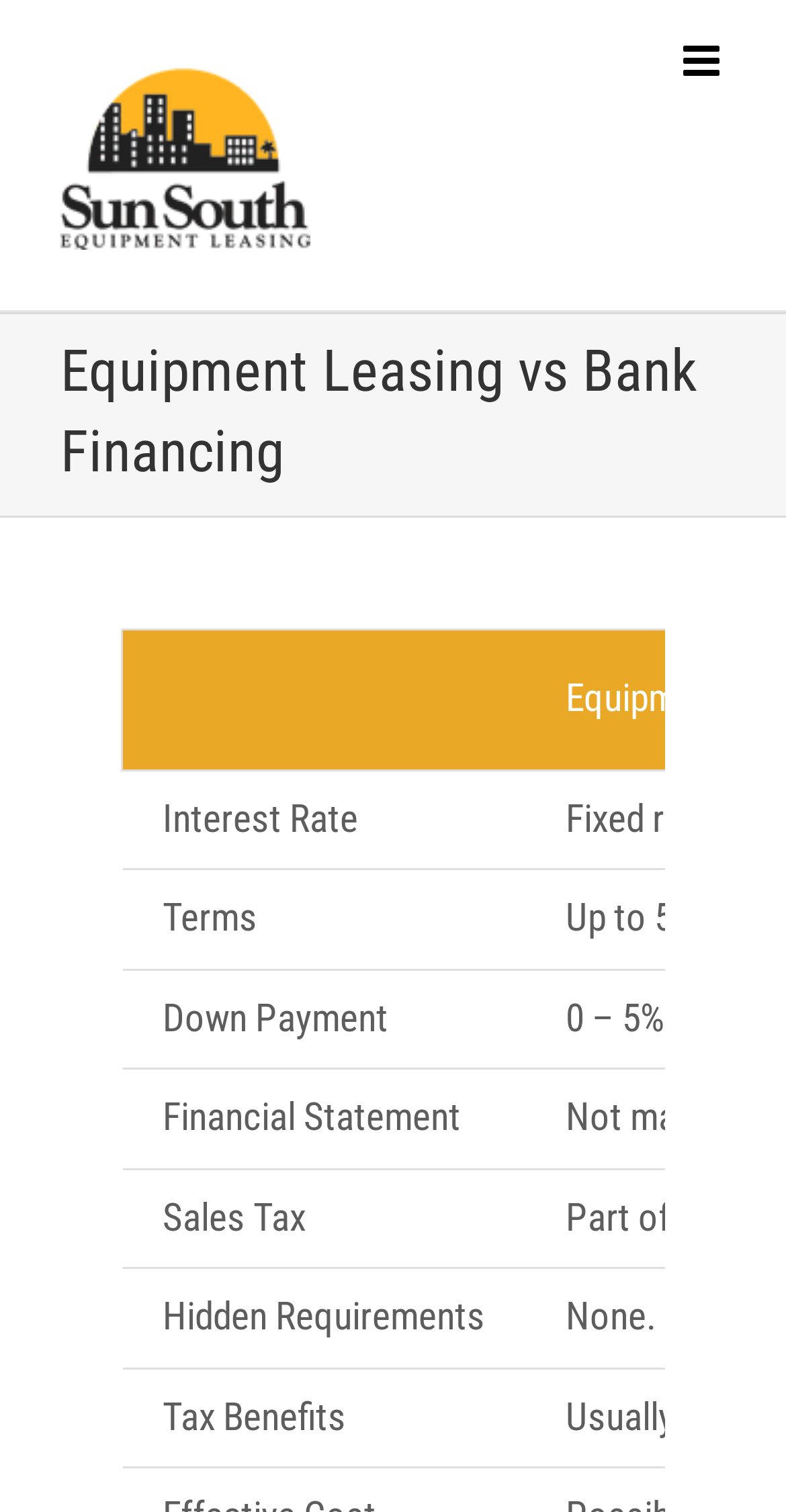What is the last factor compared between equipment leasing and bank financing?
Ensure your answer is thorough and detailed.

By looking at the last grid cell under the heading 'Equipment Leasing vs Bank Financing', we can see that the last factor being compared between equipment leasing and bank financing is Tax Benefits.